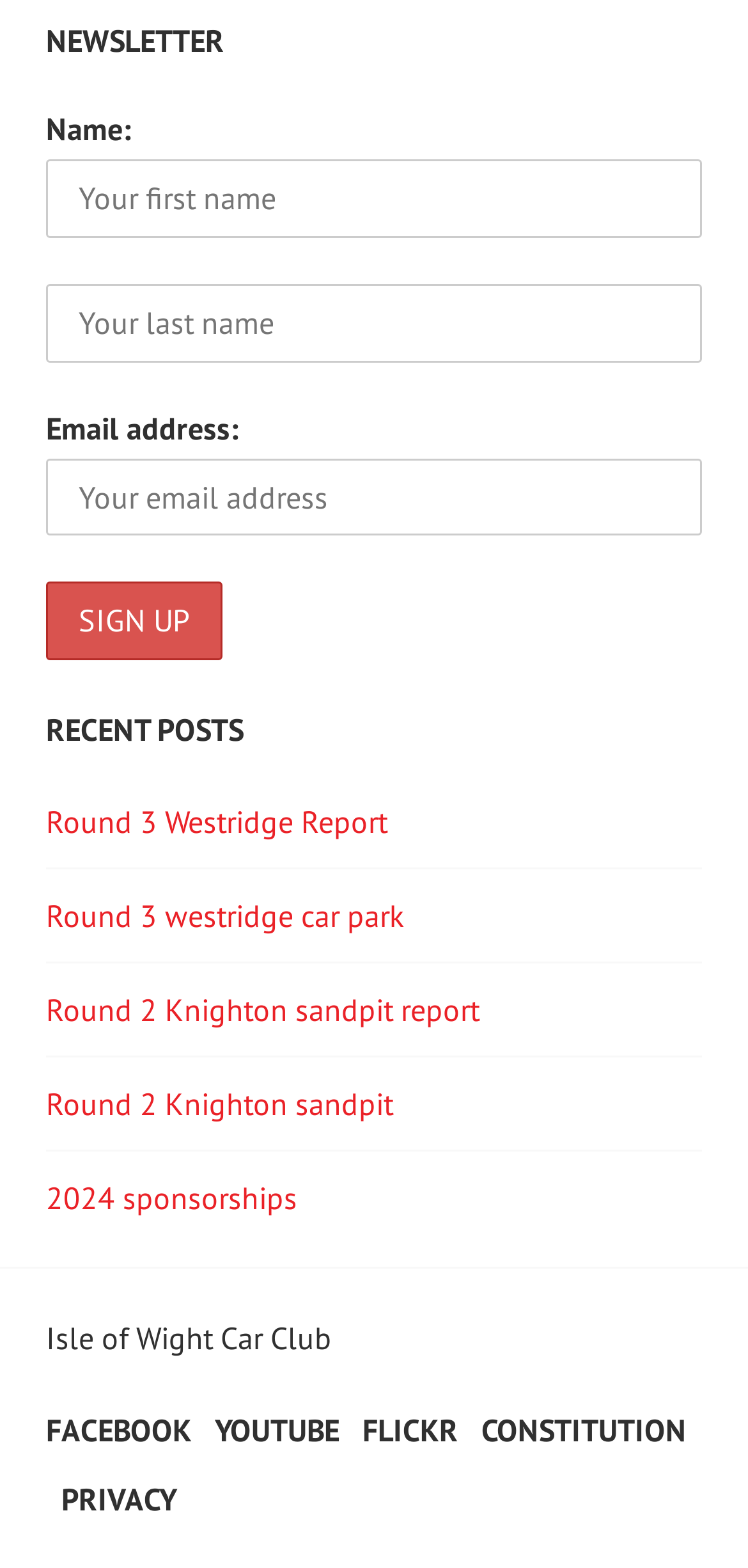Please specify the bounding box coordinates of the clickable section necessary to execute the following command: "Read the Round 3 Westridge Report".

[0.062, 0.512, 0.518, 0.536]